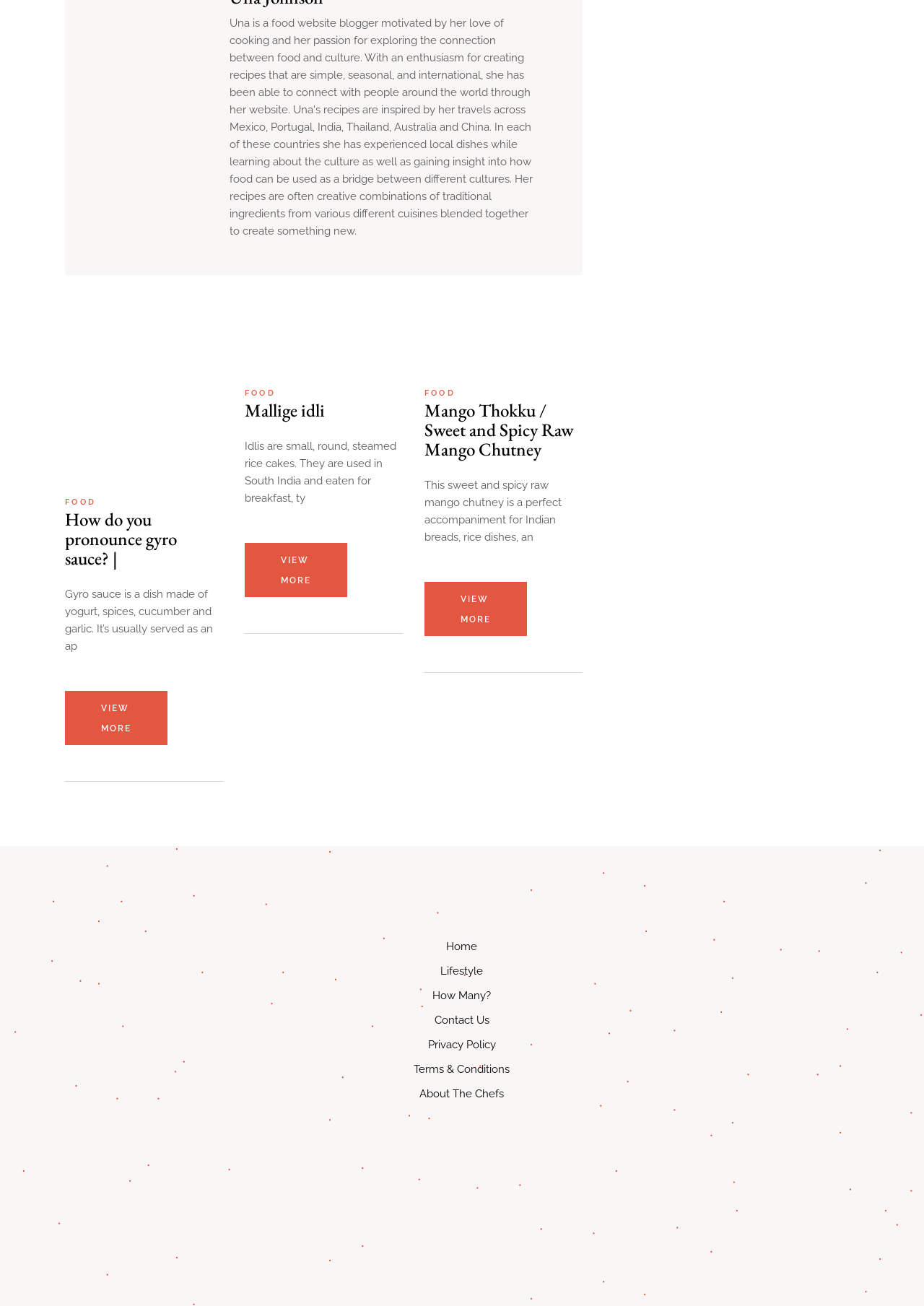What type of content is on this webpage?
Answer the question with a detailed and thorough explanation.

The articles on this webpage are about food, with topics such as gyro sauce, Mallige idli, and Mango Thokku, so the type of content on this webpage is food-related.